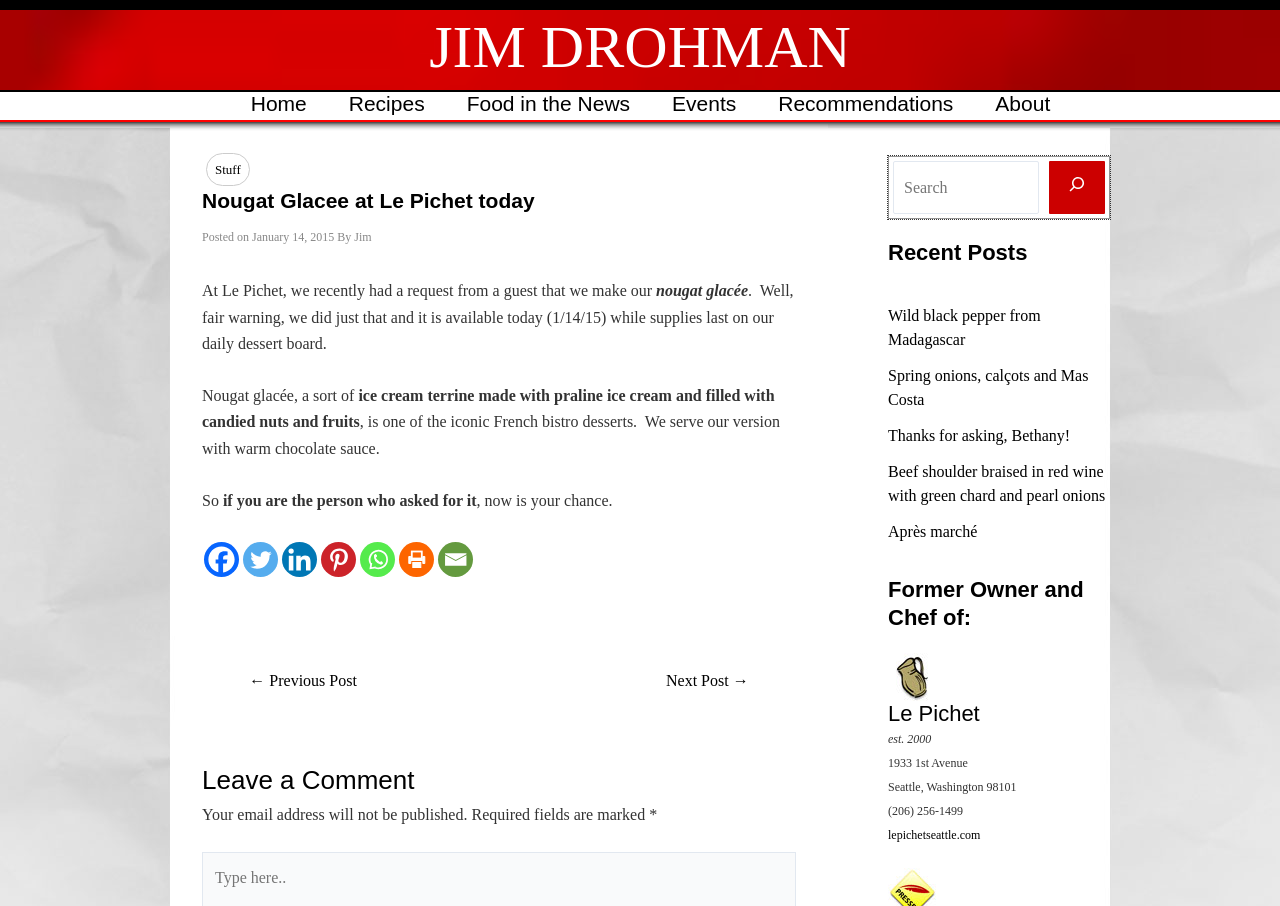Generate a thorough caption that explains the contents of the webpage.

This webpage is about a blog post titled "Nougat Glacee at Le Pichet today – Jim Drohman". At the top, there is a header section with a heading "JIM DROHMAN" and a navigation menu with links to "Home", "Recipes", "Food in the News", "Events", "Recommendations", and "About".

Below the header, there is a main article section that takes up most of the page. The article has a heading "Nougat Glacee at Le Pichet today" and is written by Jim Drohman. The text describes a dessert called nougat glacée, which is a French bistro dessert made with praline ice cream, candied nuts, and fruits, served with warm chocolate sauce. The article also mentions that the dessert is available at Le Pichet, a restaurant in Seattle.

On the right side of the page, there are several complementary sections. The first section has a search box and a button to search the site. Below that, there is a section titled "Recent Posts" with no content. The next section has links to several recent blog posts, including "Wild black pepper from Madagascar" and "Beef shoulder braised in red wine with green chard and pearl onions". There is also a section titled "Former Owner and Chef of:" with no content, and a section with a figure, possibly an image.

Further down, there are sections with links to social media platforms, including Facebook, Twitter, and Pinterest, as well as a link to print or email the article. At the very bottom, there is a section with information about Le Pichet, including its address, phone number, and website.

On the left side of the page, there is a navigation menu with links to "Post navigation", which includes links to the previous and next posts. Below that, there is a section titled "Leave a Comment" with a text box to enter a comment.